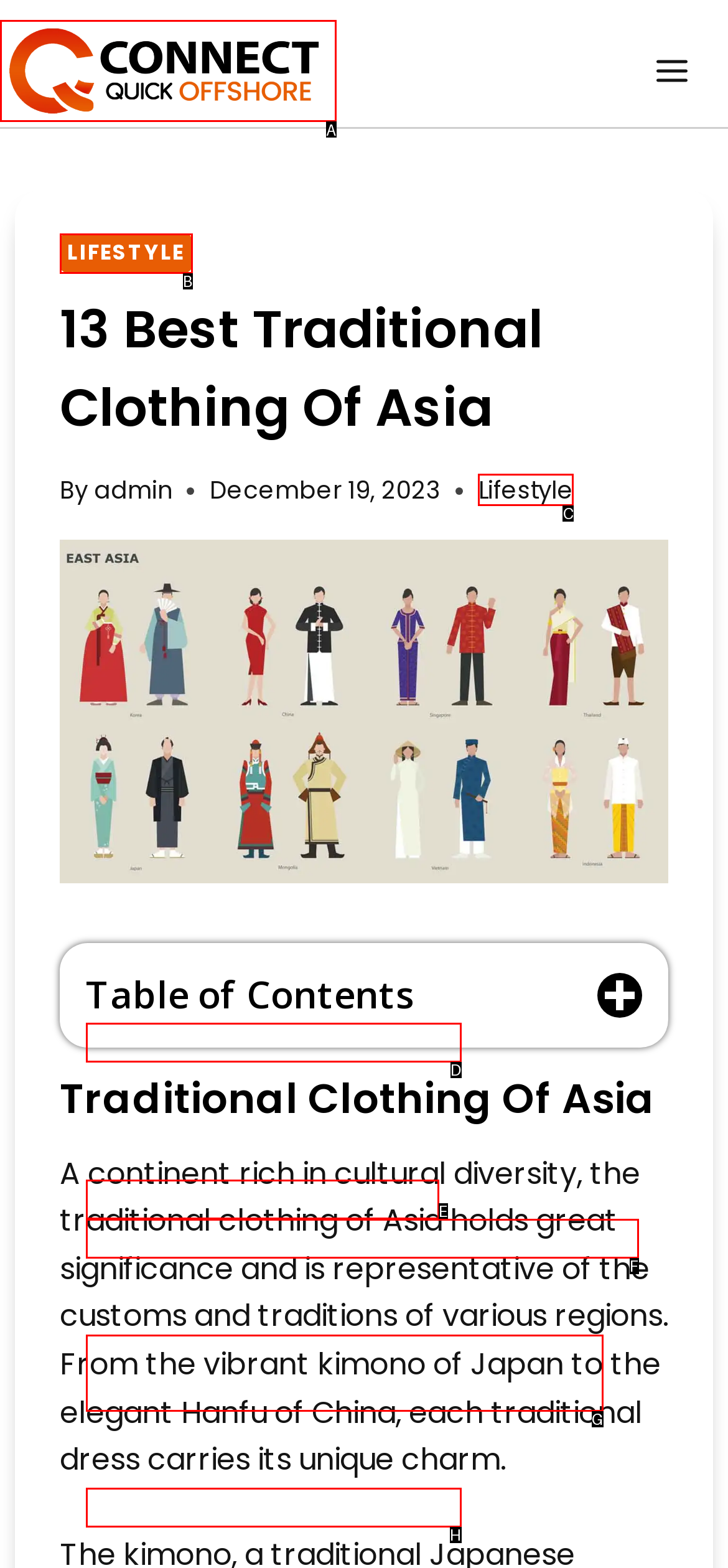From the choices given, find the HTML element that matches this description: alt="Connect Quick Offshore". Answer with the letter of the selected option directly.

A